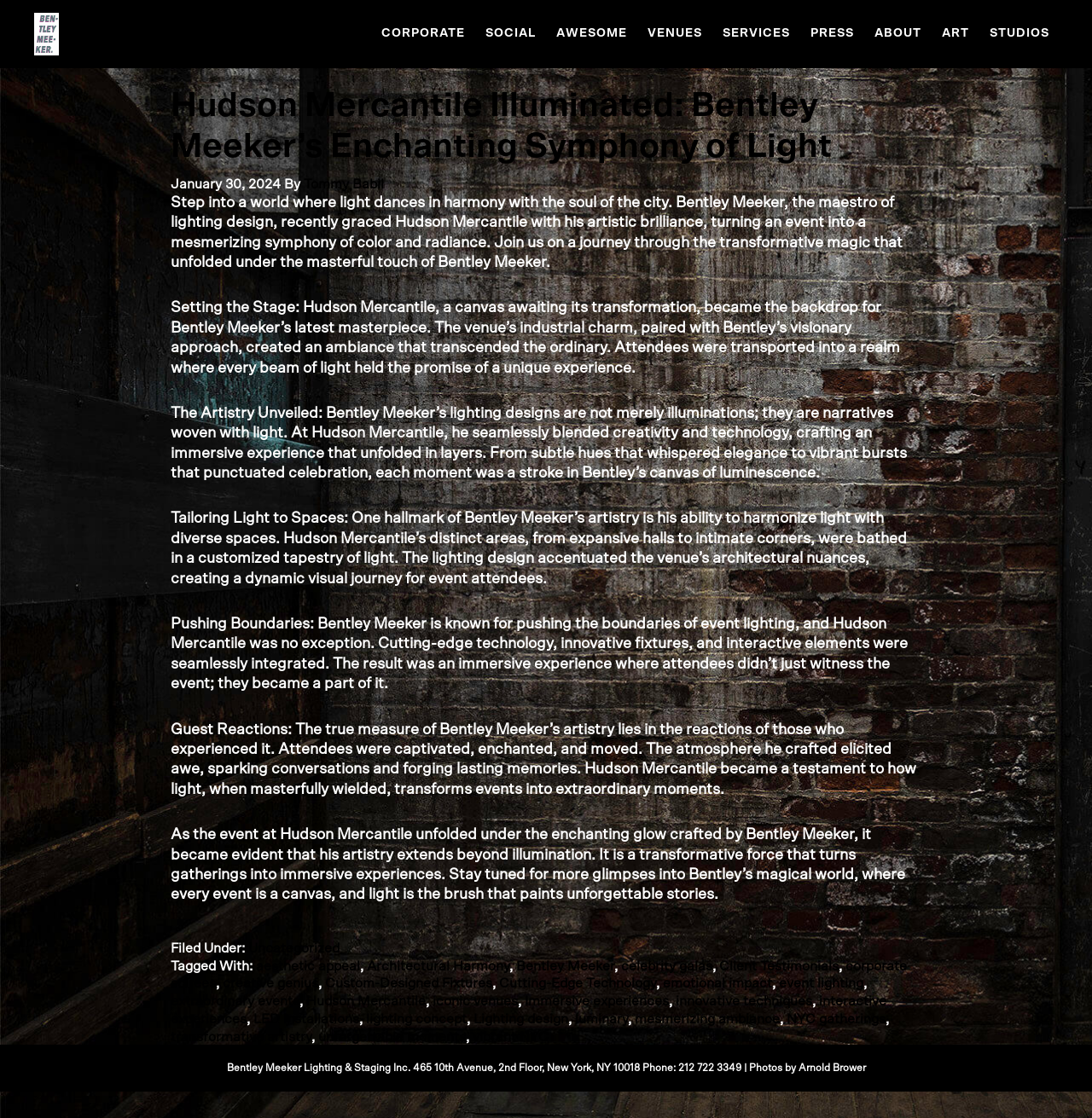What is the name of the venue where the event took place?
Using the information from the image, provide a comprehensive answer to the question.

The article describes Hudson Mercantile as the venue where Bentley Meeker's latest masterpiece unfolded, and how he seamlessly blended creativity and technology to craft an immersive experience.